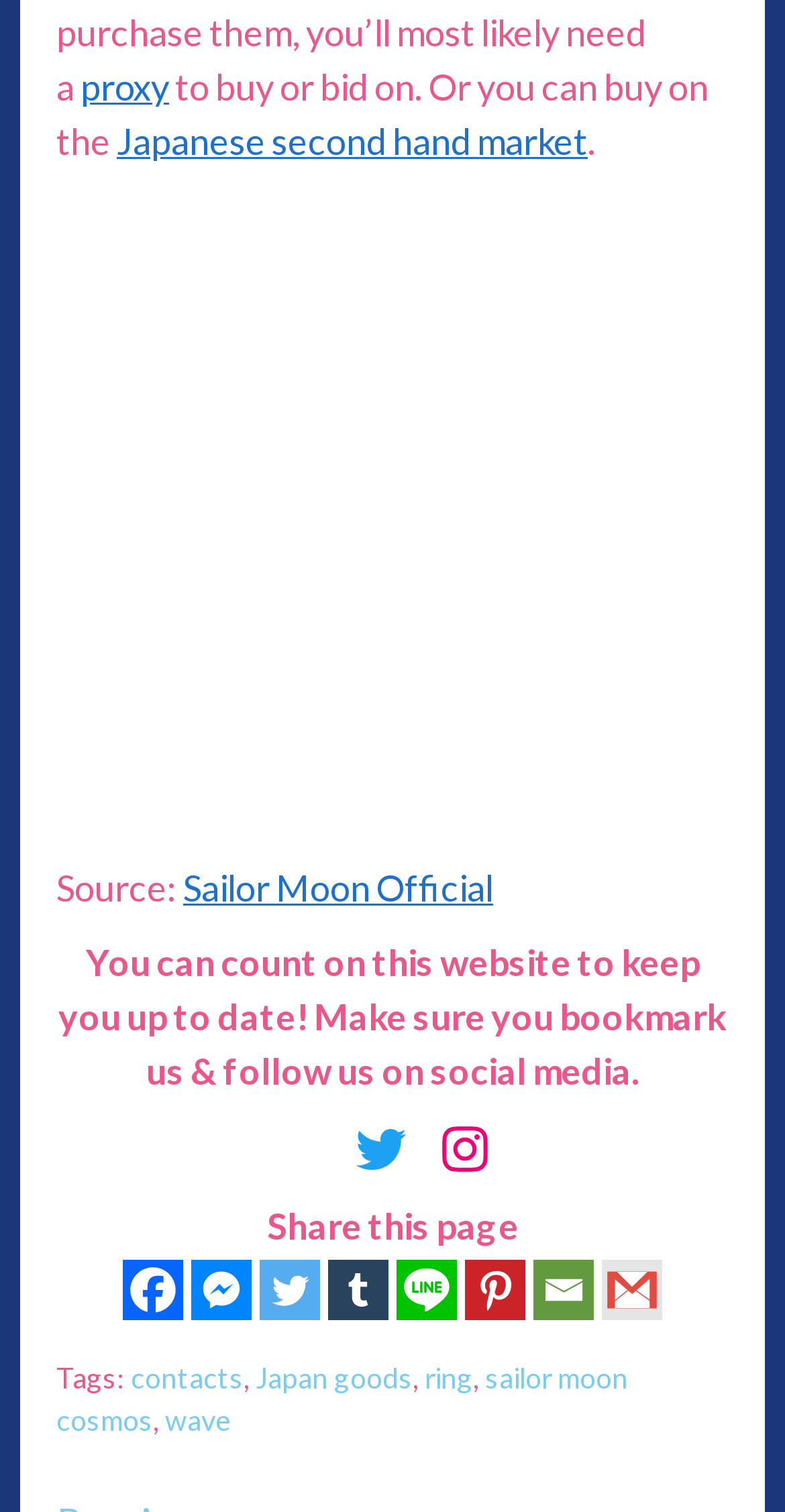Kindly provide the bounding box coordinates of the section you need to click on to fulfill the given instruction: "Follow Sailor Moon Official on social media".

[0.233, 0.573, 0.628, 0.602]